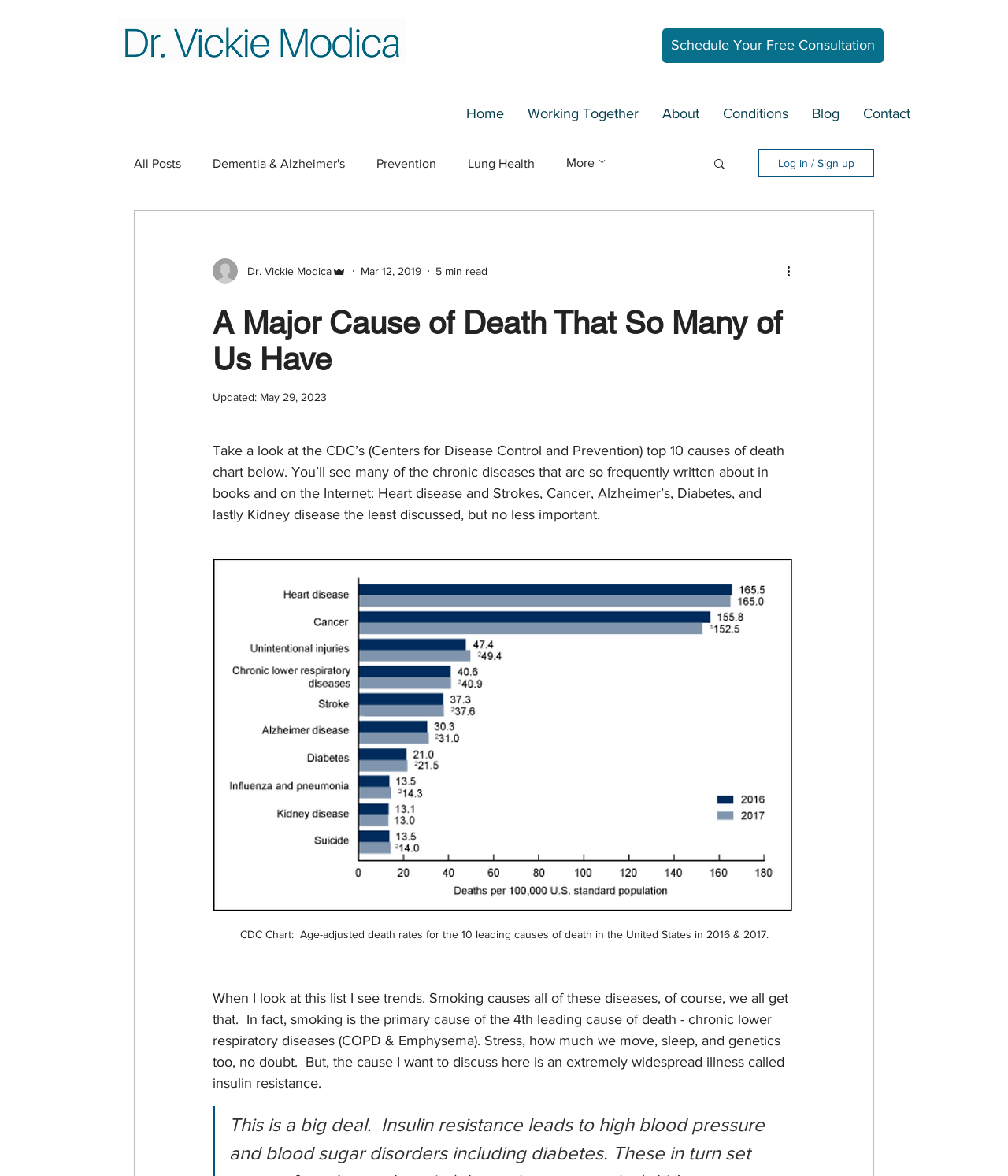From the webpage screenshot, predict the bounding box coordinates (top-left x, top-left y, bottom-right x, bottom-right y) for the UI element described here: Rejoignez-nous

None